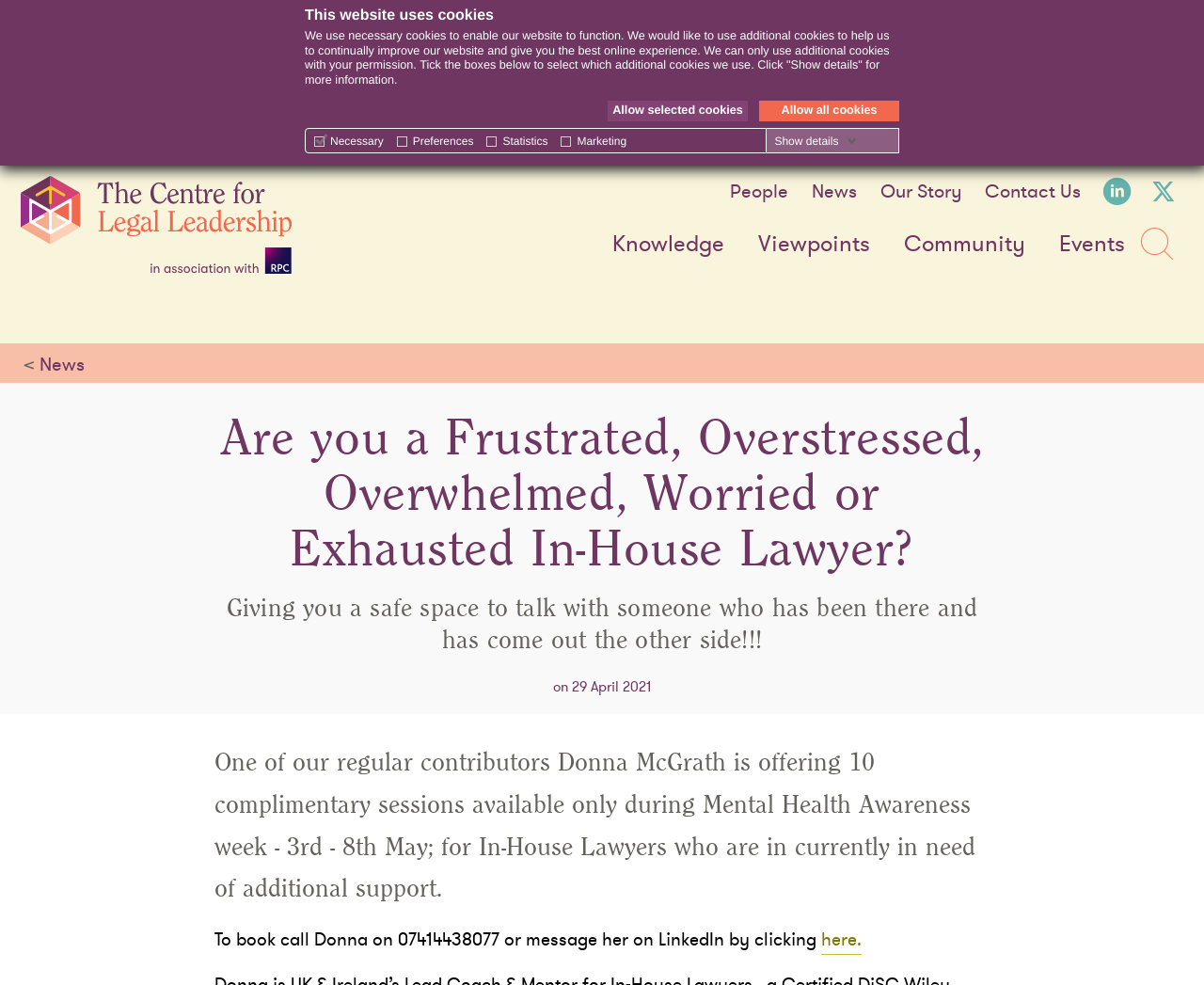Identify the bounding box coordinates of the element to click to follow this instruction: 'Click the 'People' link'. Ensure the coordinates are four float values between 0 and 1, provided as [left, top, right, bottom].

[0.606, 0.184, 0.655, 0.204]